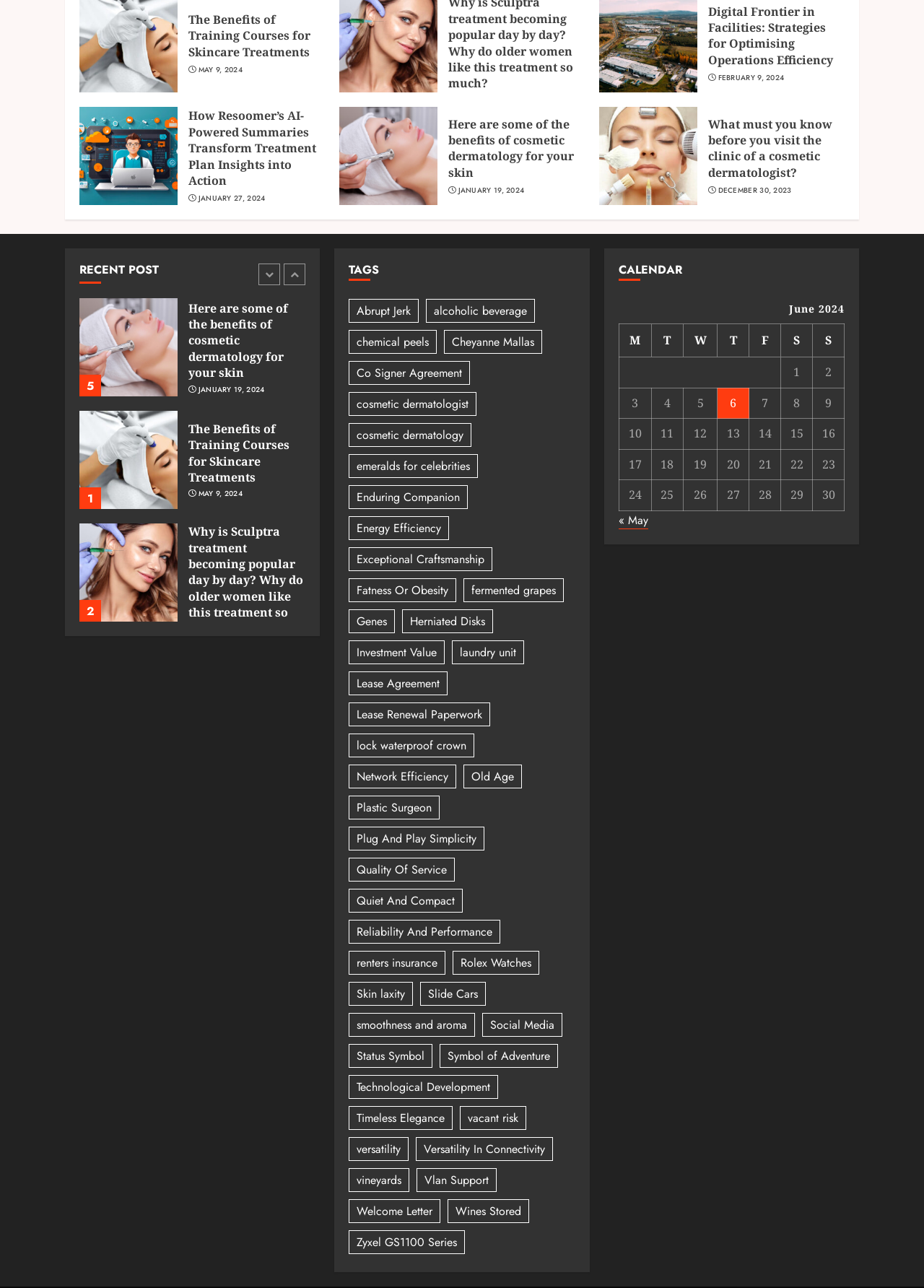Pinpoint the bounding box coordinates of the element to be clicked to execute the instruction: "Click on the 'cosmetic dermatologist' tag".

[0.378, 0.304, 0.516, 0.323]